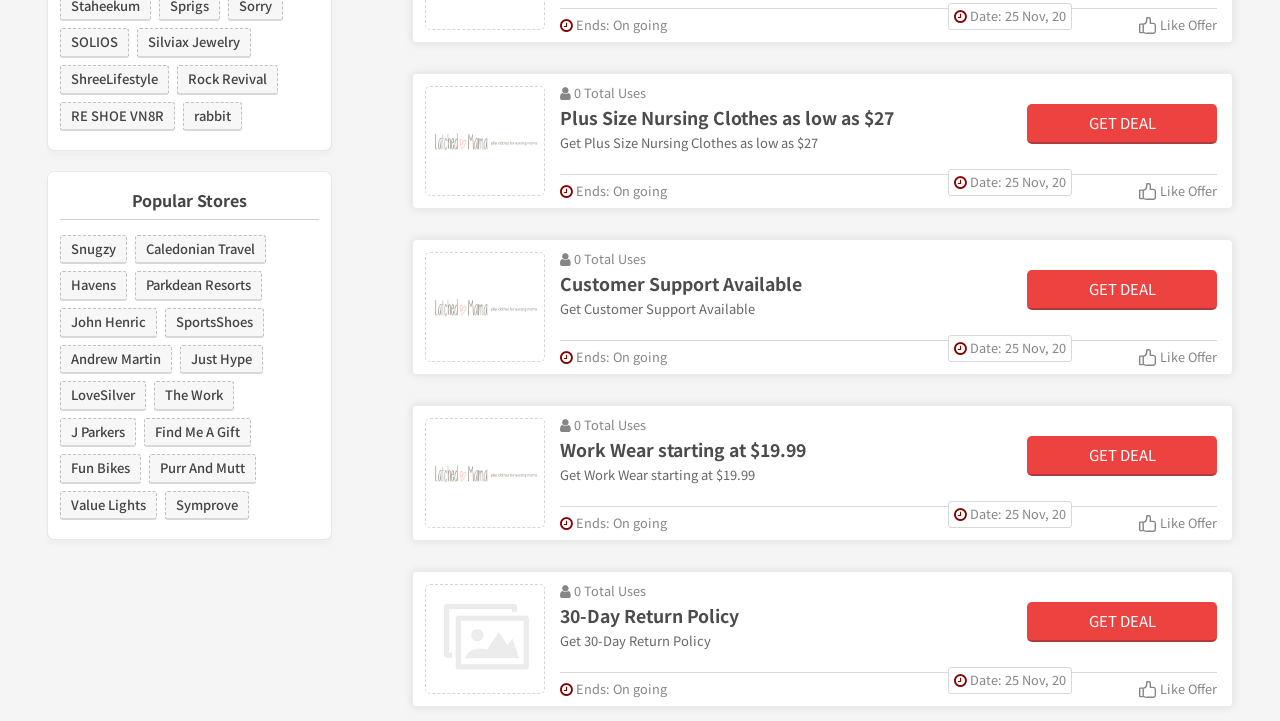Determine the bounding box coordinates of the clickable element to complete this instruction: "View Customer Support Available". Provide the coordinates in the format of four float numbers between 0 and 1, [left, top, right, bottom].

[0.438, 0.375, 0.627, 0.41]